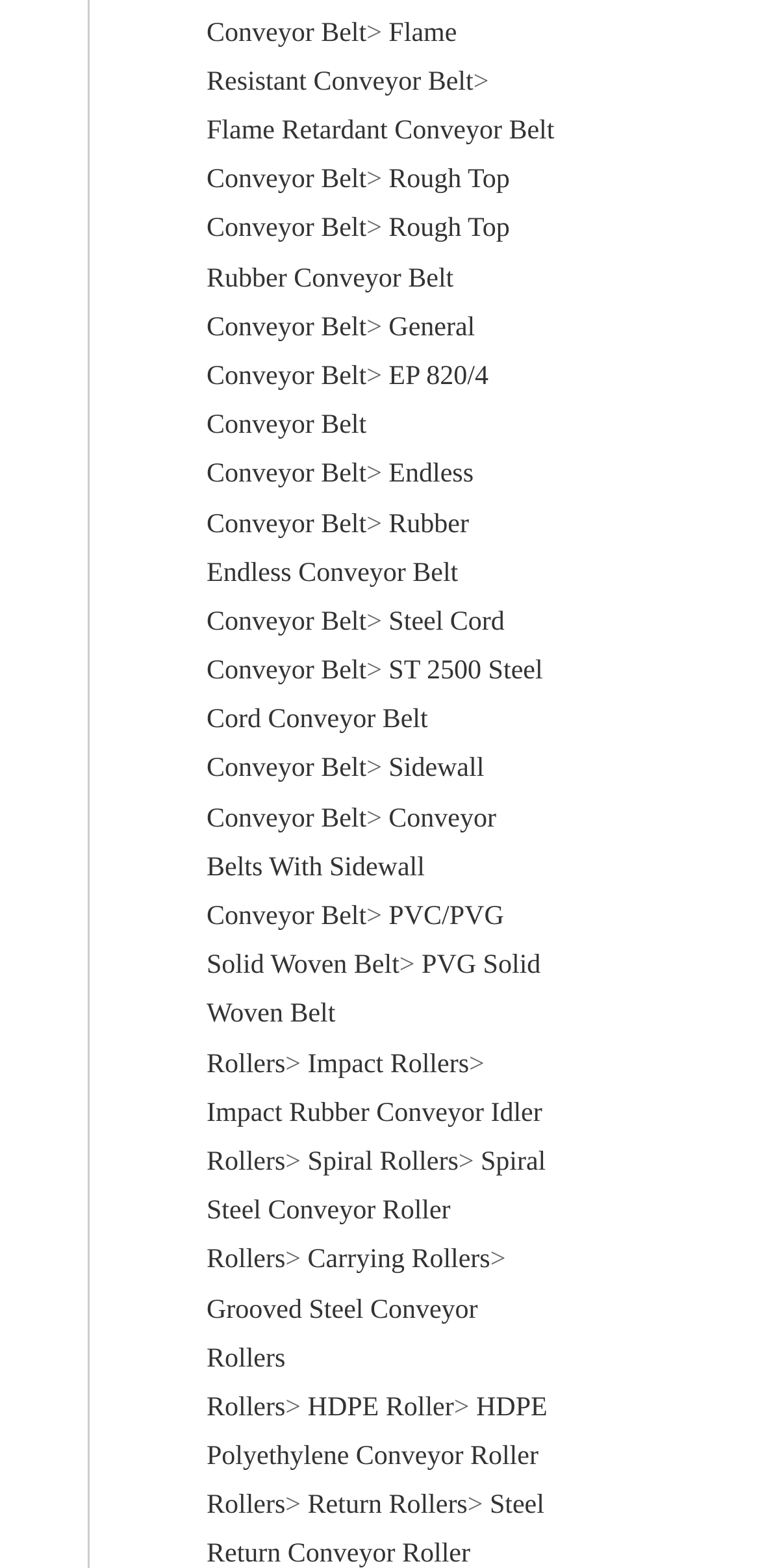Give a one-word or one-phrase response to the question:
What type of product is 'Flame Resistant Conveyor Belt'?

Conveyor Belt